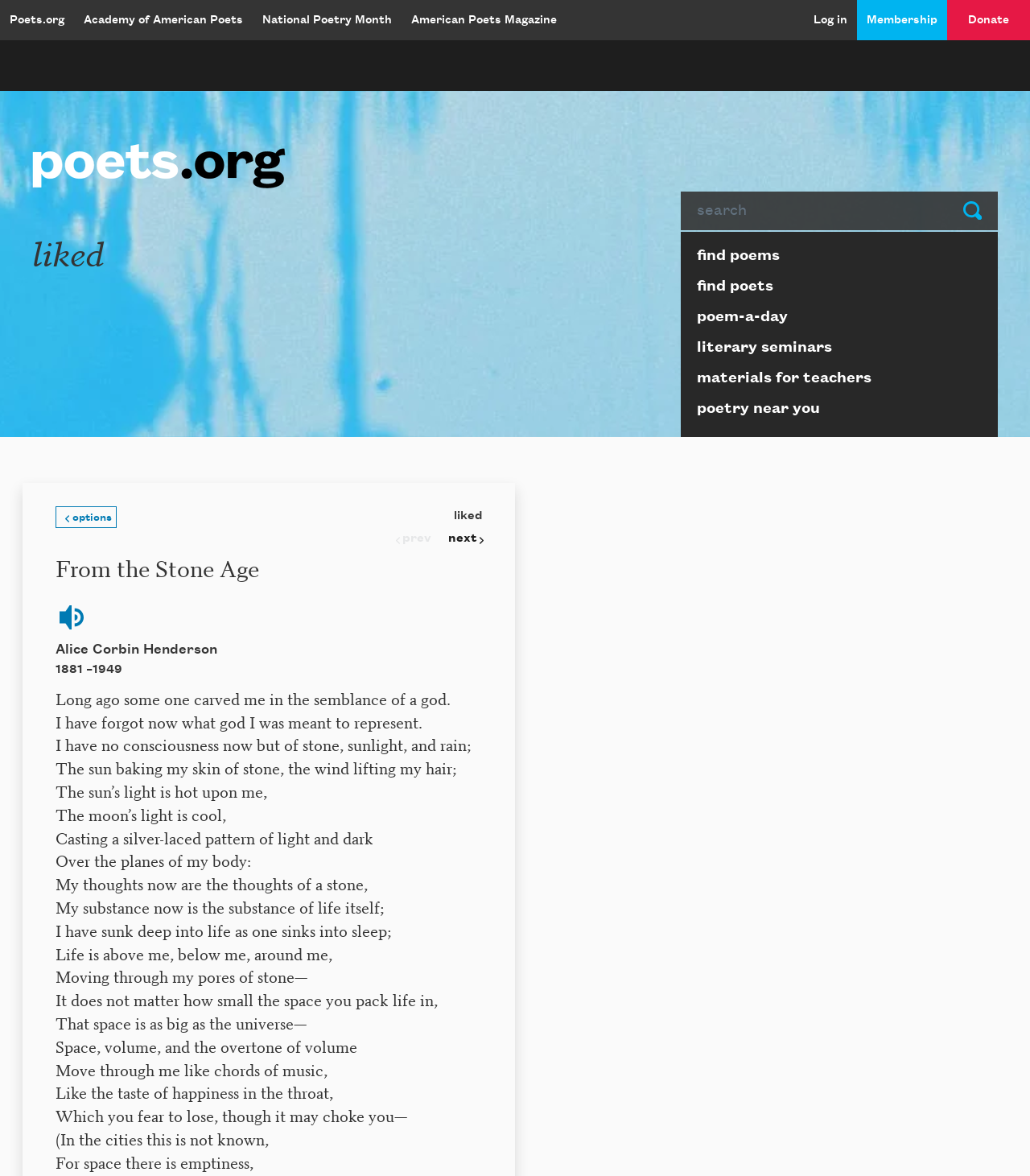Please specify the coordinates of the bounding box for the element that should be clicked to carry out this instruction: "Click on the 'poem-a-day' link". The coordinates must be four float numbers between 0 and 1, formatted as [left, top, right, bottom].

[0.661, 0.257, 0.969, 0.283]